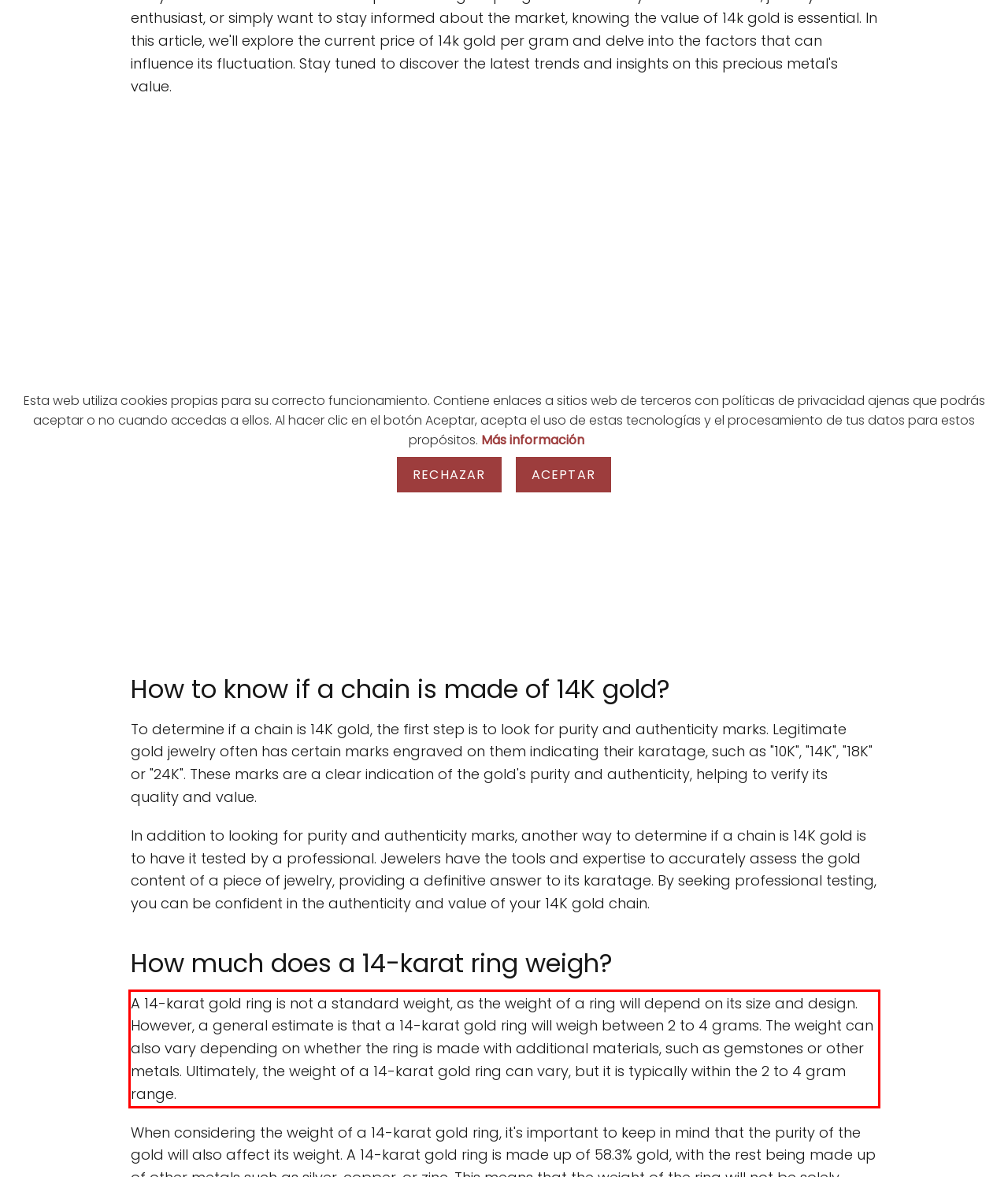You have a screenshot of a webpage where a UI element is enclosed in a red rectangle. Perform OCR to capture the text inside this red rectangle.

A 14-karat gold ring is not a standard weight, as the weight of a ring will depend on its size and design. However, a general estimate is that a 14-karat gold ring will weigh between 2 to 4 grams. The weight can also vary depending on whether the ring is made with additional materials, such as gemstones or other metals. Ultimately, the weight of a 14-karat gold ring can vary, but it is typically within the 2 to 4 gram range.